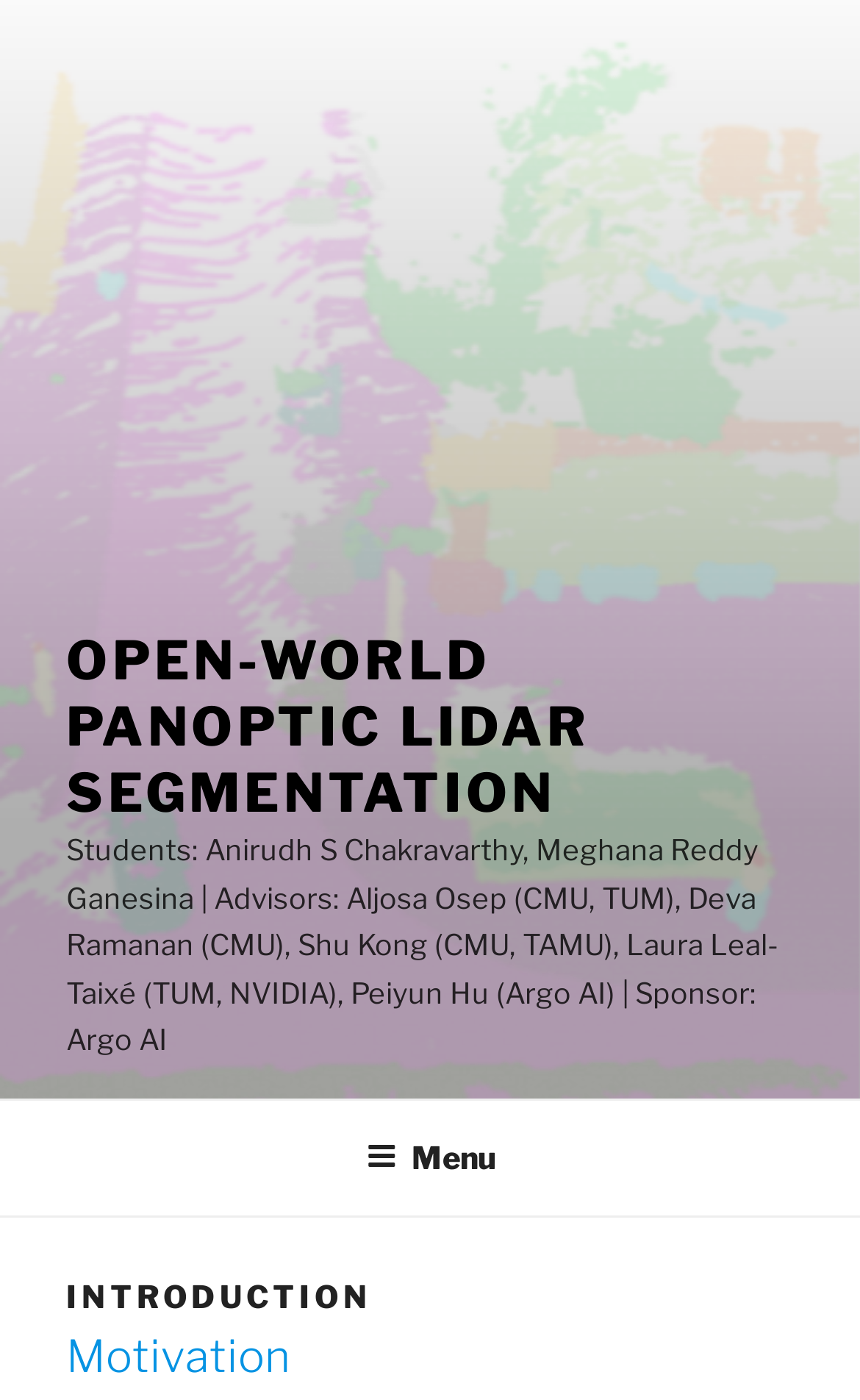Elaborate on the webpage's design and content in a detailed caption.

The webpage is titled "Introduction - Open-world Panoptic LiDAR Segmentation" and appears to be an academic project page. At the top, there is a large heading "OPEN-WORLD PANOPTIC LIDAR SEGMENTATION" with a link to the same title. Below this heading, there is a block of text that lists the students, advisors, and sponsors involved in the project, including Argo AI.

On the top right side, there is a navigation menu labeled "Top Menu" with a button to expand or collapse it. When expanded, the menu has two headings: "INTRODUCTION" and "Motivation". The "Motivation" section is located at the bottom of the page and appears to be a brief description of the project's goals, mentioning the need for safe navigation in a dynamic environment.

Overall, the page has a simple layout with a focus on presenting the project's title, team members, and a brief introduction to the project's motivation.